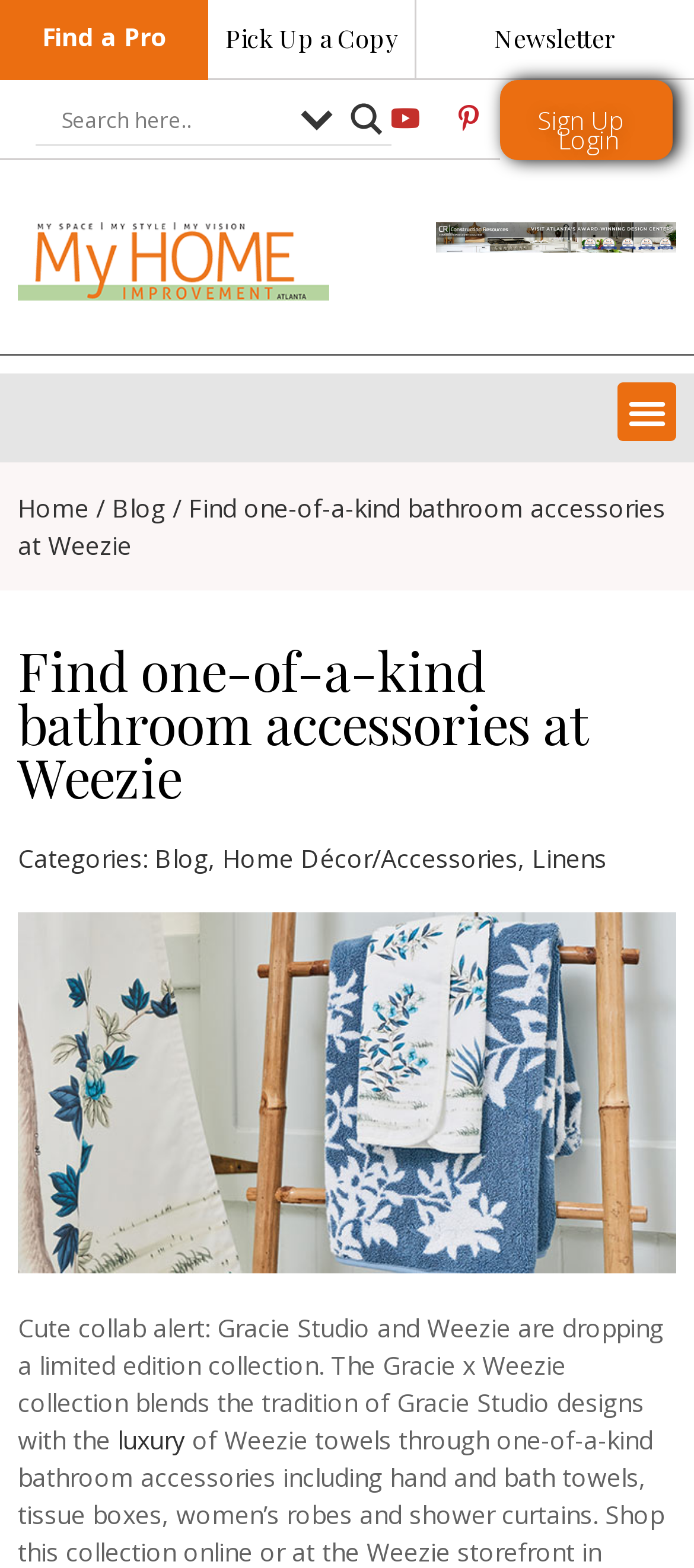Summarize the webpage in an elaborate manner.

The webpage appears to be a home improvement website, specifically showcasing bathroom accessories from Weezie. At the top, there is a navigation bar with links to "Find a Pro", "Pick Up a Copy", "Newsletter", and social media icons. Below the navigation bar, there is a search form with a search input field and a search magnifier button. 

On the left side, there is a logo of "My Home Improvement" with a link to the homepage. Below the logo, there is a breadcrumb navigation menu with links to "Home" and "Blog". 

The main content of the webpage is divided into two sections. The top section has a heading "Find one-of-a-kind bathroom accessories at Weezie" and a paragraph describing the collaboration between Gracie Studio and Weezie, announcing a limited edition collection that blends traditional designs with luxury towels. 

The bottom section appears to be a showcase of products, with an image of luxury hand and bath towels. There are also links to categories such as "Blog", "Home Décor/Accessories", and "Linens". 

On the right side, there is a leaderboard ad with an image. At the bottom of the page, there is a menu toggle button that can be expanded to show more options.